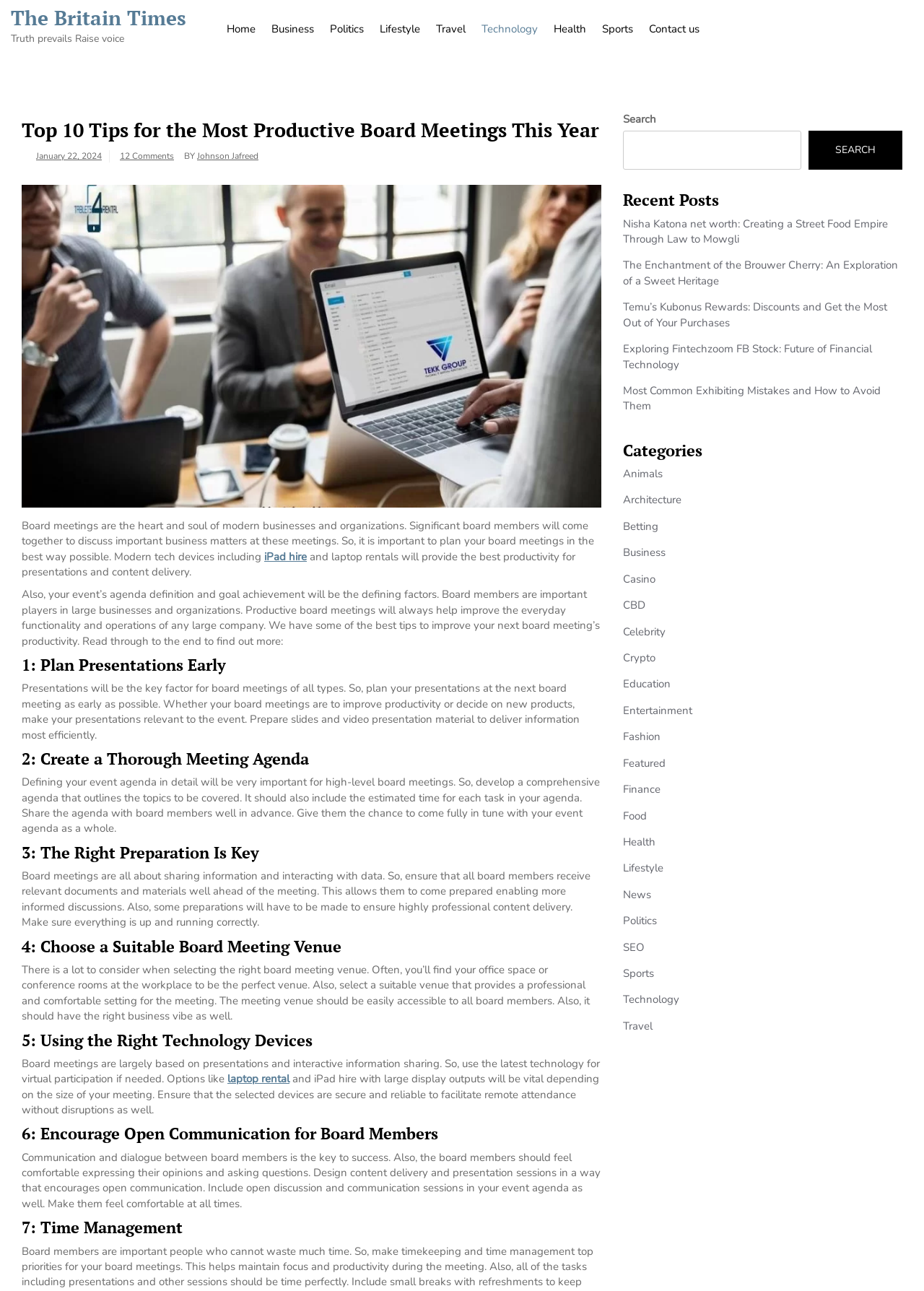Bounding box coordinates must be specified in the format (top-left x, top-left y, bottom-right x, bottom-right y). All values should be floating point numbers between 0 and 1. What are the bounding box coordinates of the UI element described as: Research & Discovery

None